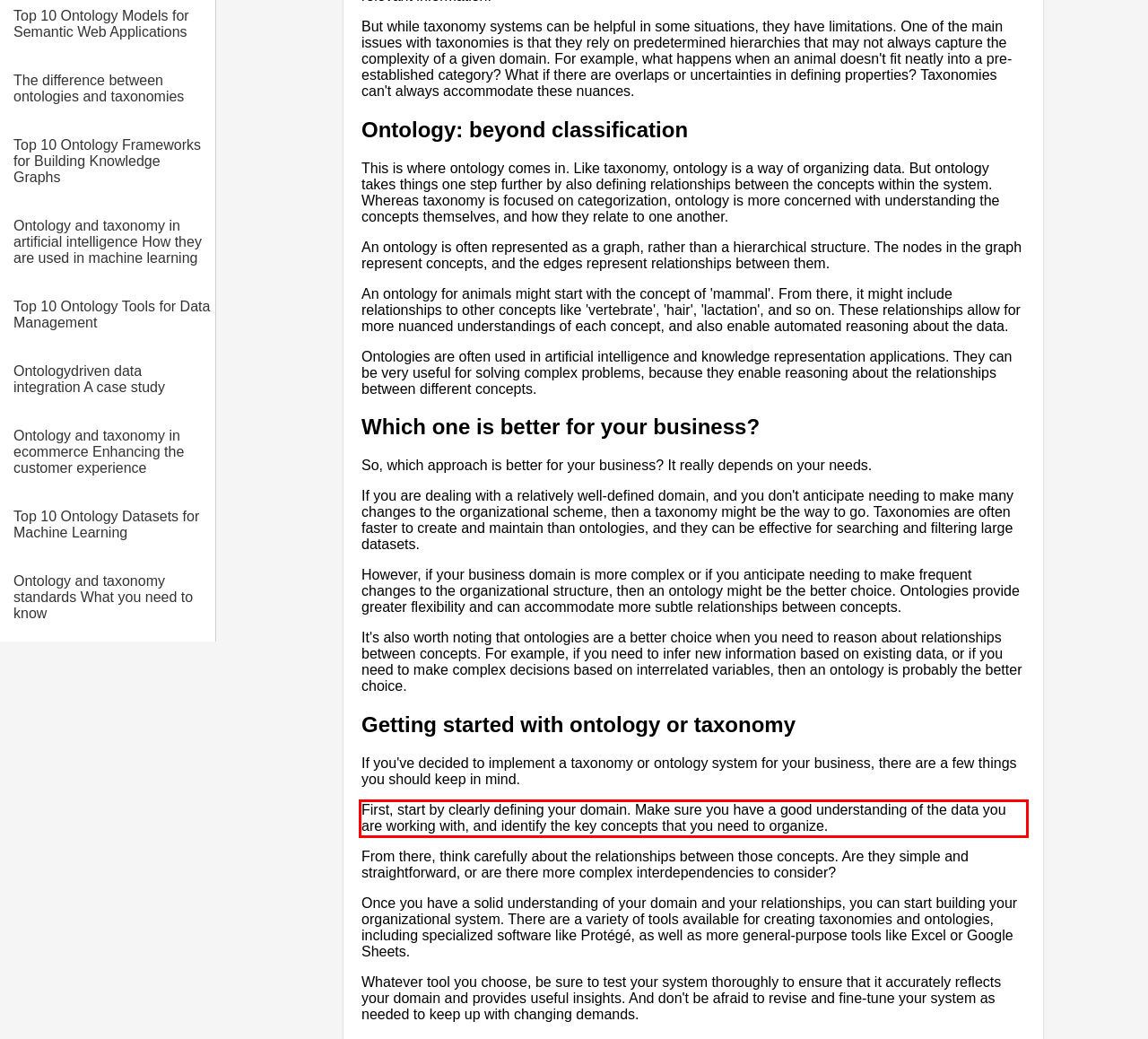You are provided with a screenshot of a webpage featuring a red rectangle bounding box. Extract the text content within this red bounding box using OCR.

First, start by clearly defining your domain. Make sure you have a good understanding of the data you are working with, and identify the key concepts that you need to organize.